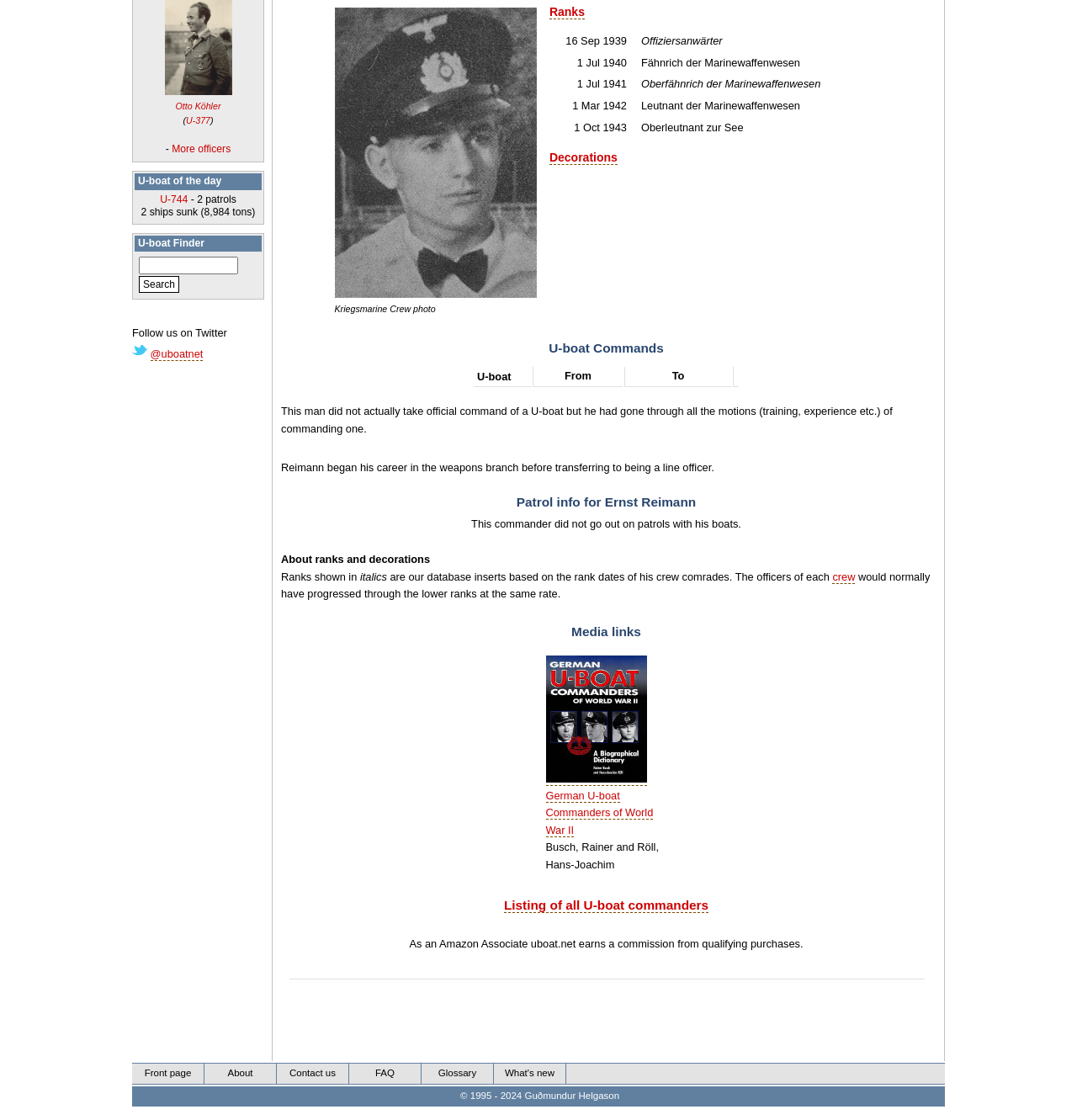Find the bounding box coordinates for the HTML element specified by: "parent_node: Domain has been assigned.".

None